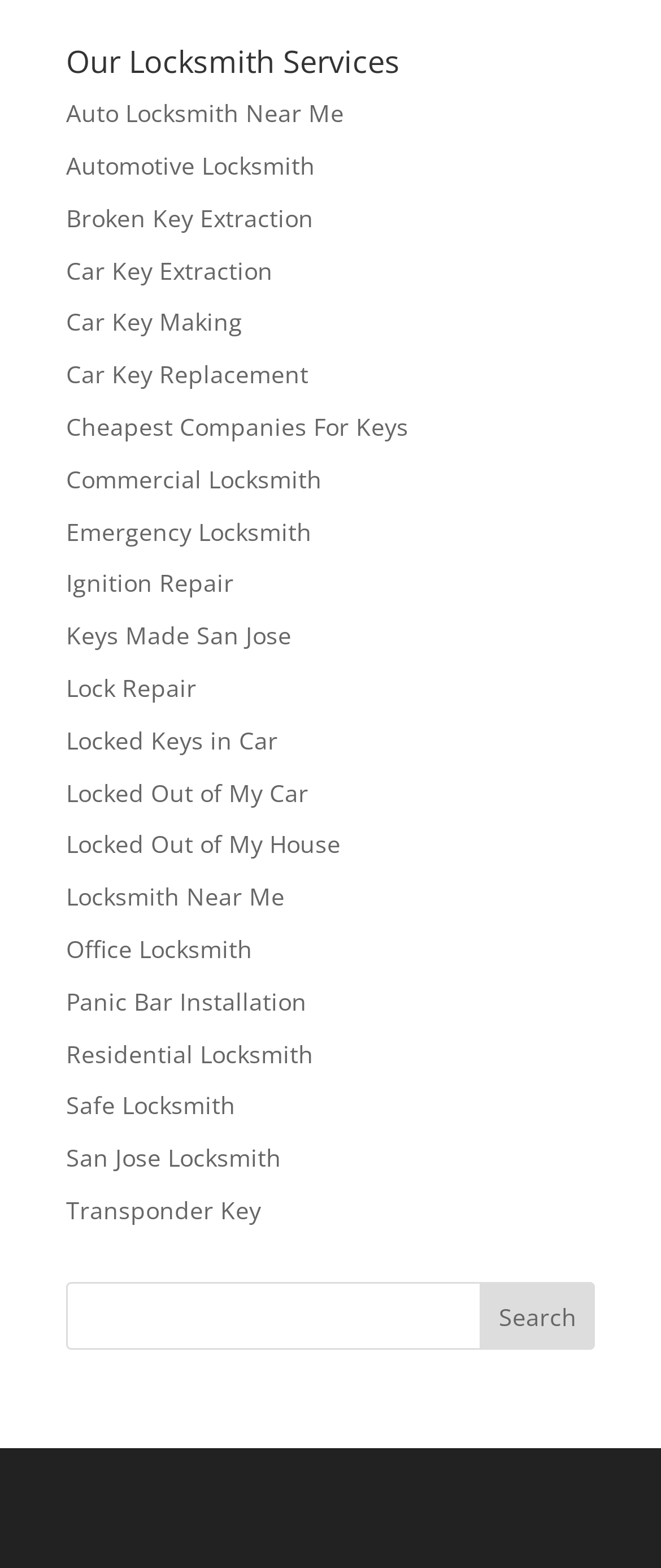Determine the bounding box coordinates of the clickable region to follow the instruction: "Search for locksmith services".

[0.1, 0.817, 0.9, 0.861]